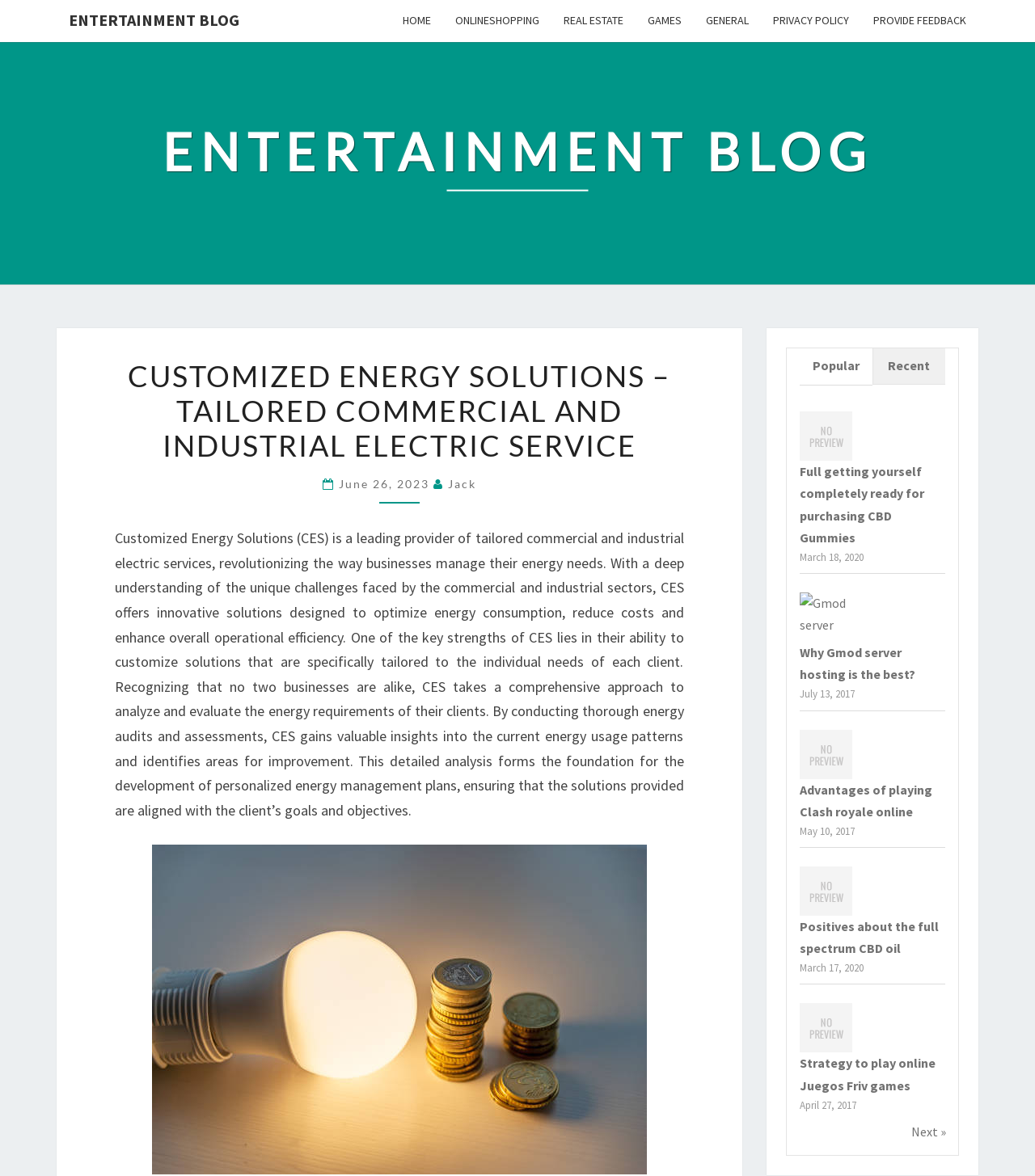What type of products are discussed in the blog posts?
Please give a detailed answer to the question using the information shown in the image.

The webpage contains several links to blog posts, and one of them is titled 'Full getting yourself completely ready for purchasing CBD Gummies'. This suggests that the blog posts discuss CBD-related products, including CBD Gummies.